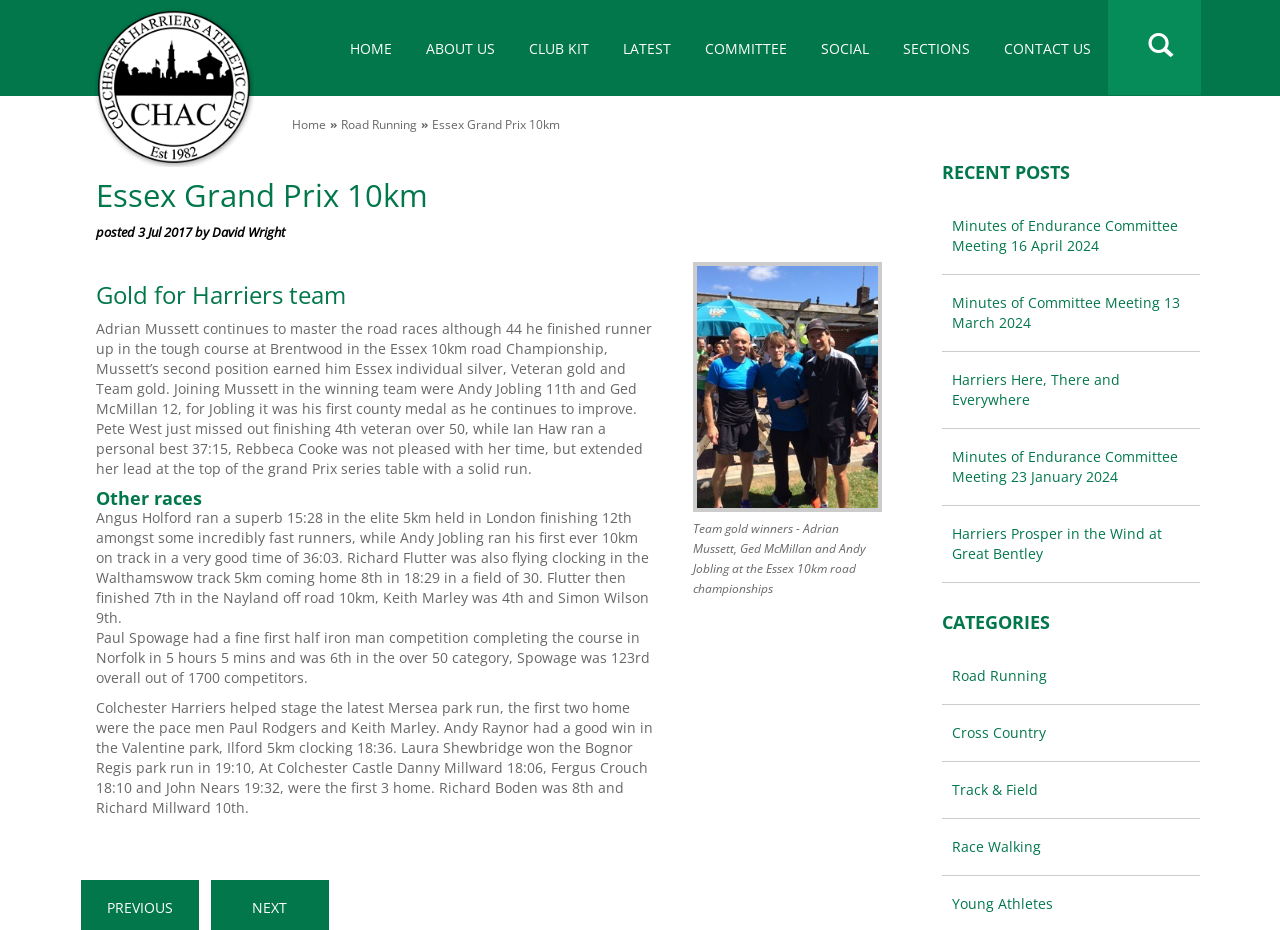Examine the screenshot and answer the question in as much detail as possible: What type of races are mentioned in the article?

The article mentions road races, specifically the Essex 10km road Championship, and also mentions track races and park runs, but the primary focus is on road races.